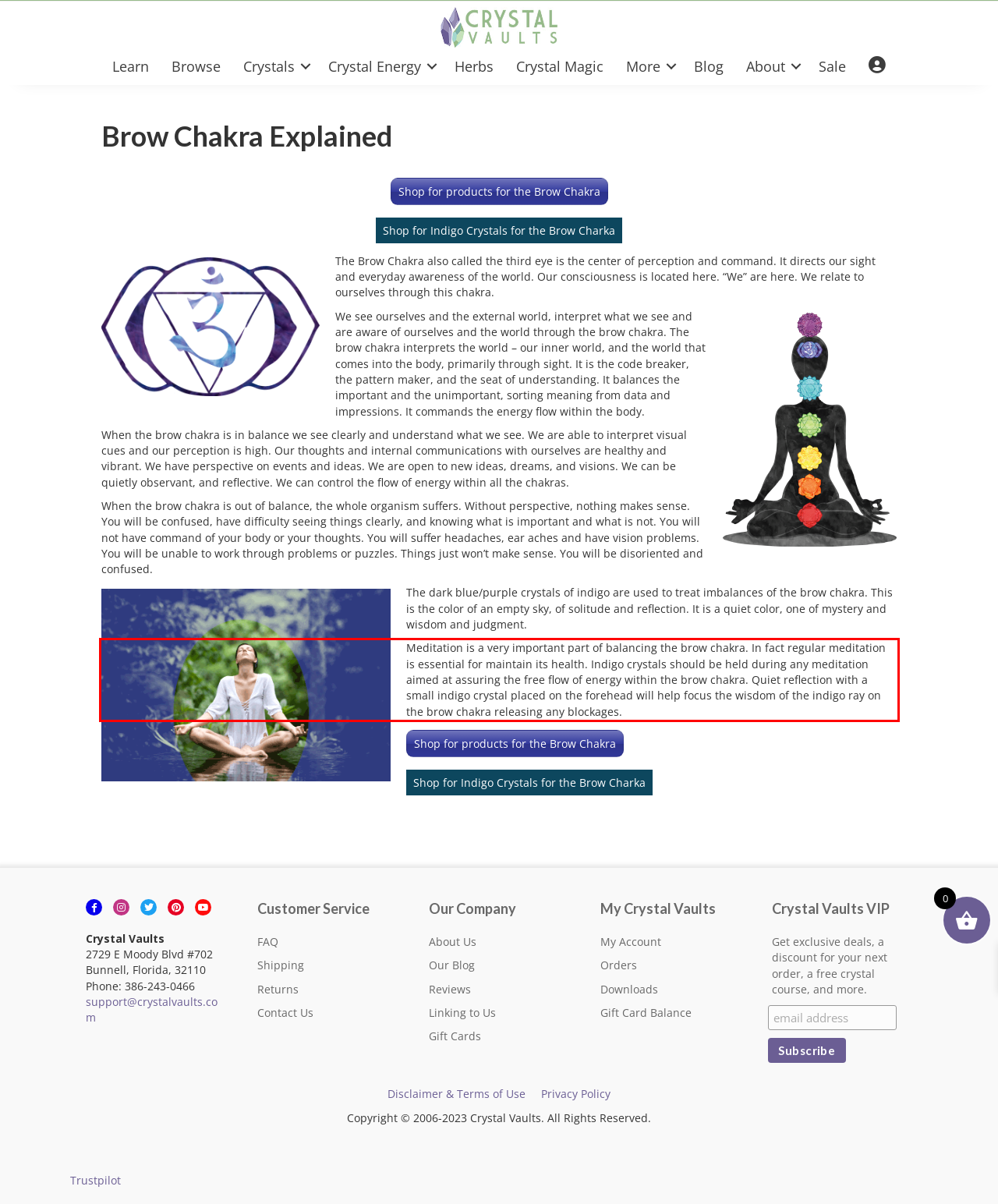Look at the webpage screenshot and recognize the text inside the red bounding box.

Meditation is a very important part of balancing the brow chakra. In fact regular meditation is essential for maintain its health. Indigo crystals should be held during any meditation aimed at assuring the free flow of energy within the brow chakra. Quiet reflection with a small indigo crystal placed on the forehead will help focus the wisdom of the indigo ray on the brow chakra releasing any blockages.